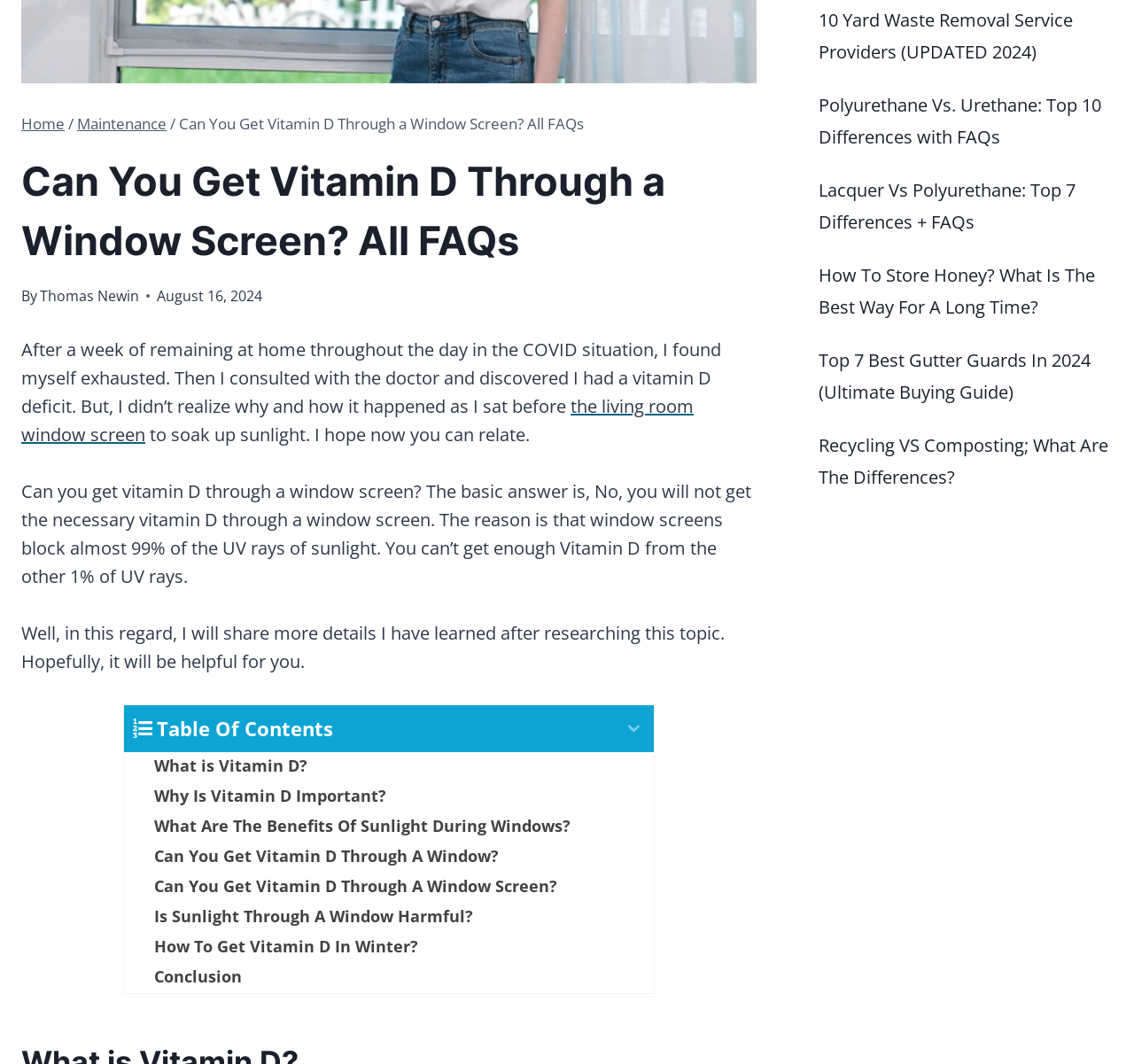Please determine the bounding box coordinates for the element with the description: "What is Vitamin D?".

[0.109, 0.707, 0.577, 0.735]